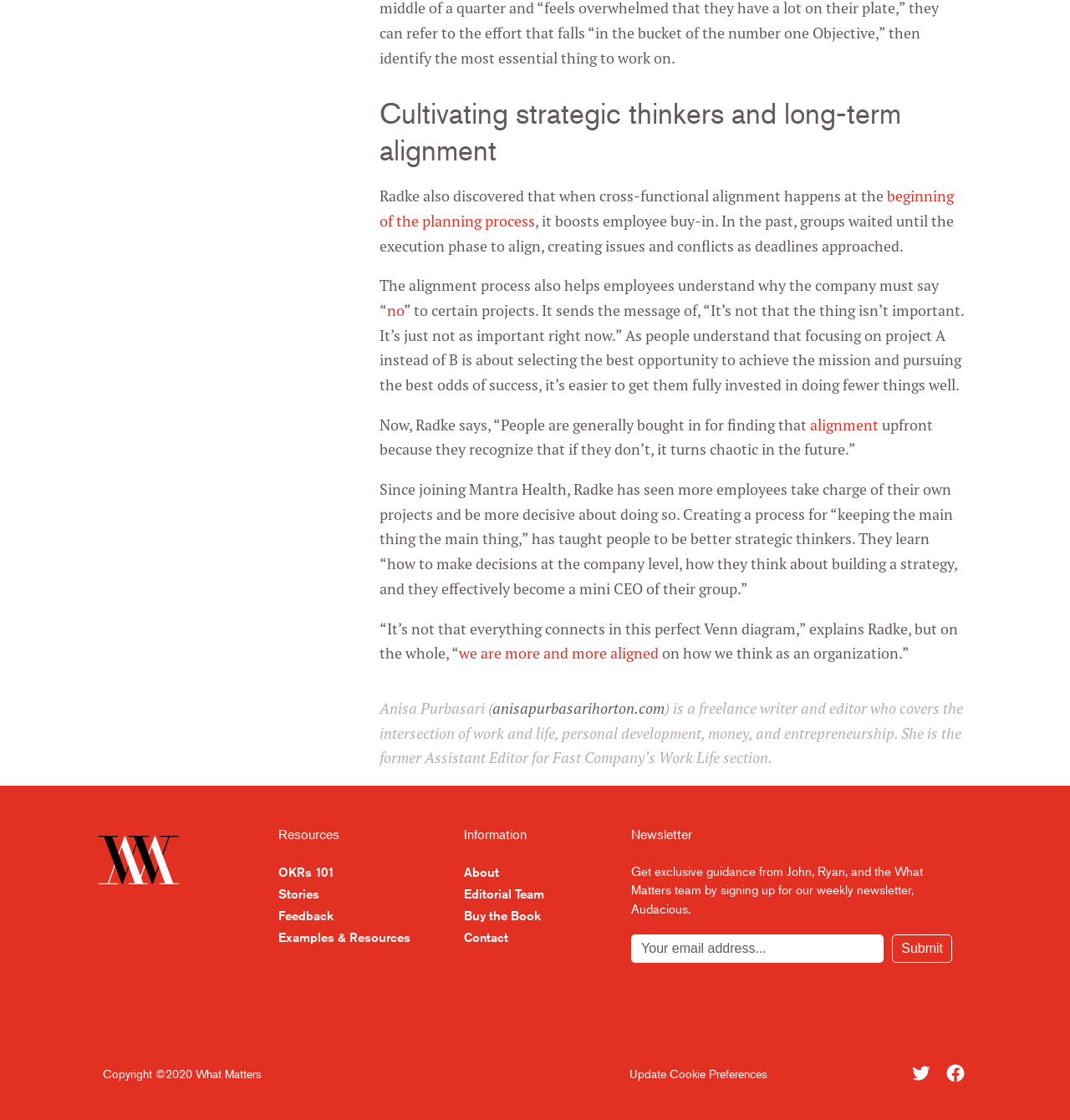What is the purpose of the 'Resources' section?
Use the image to give a comprehensive and detailed response to the question.

The 'Resources' section appears to provide links to related topics, such as OKRs 101, Stories, Feedback, and Examples & Resources, which are likely related to the main topic of the article, strategic thinking and long-term alignment.